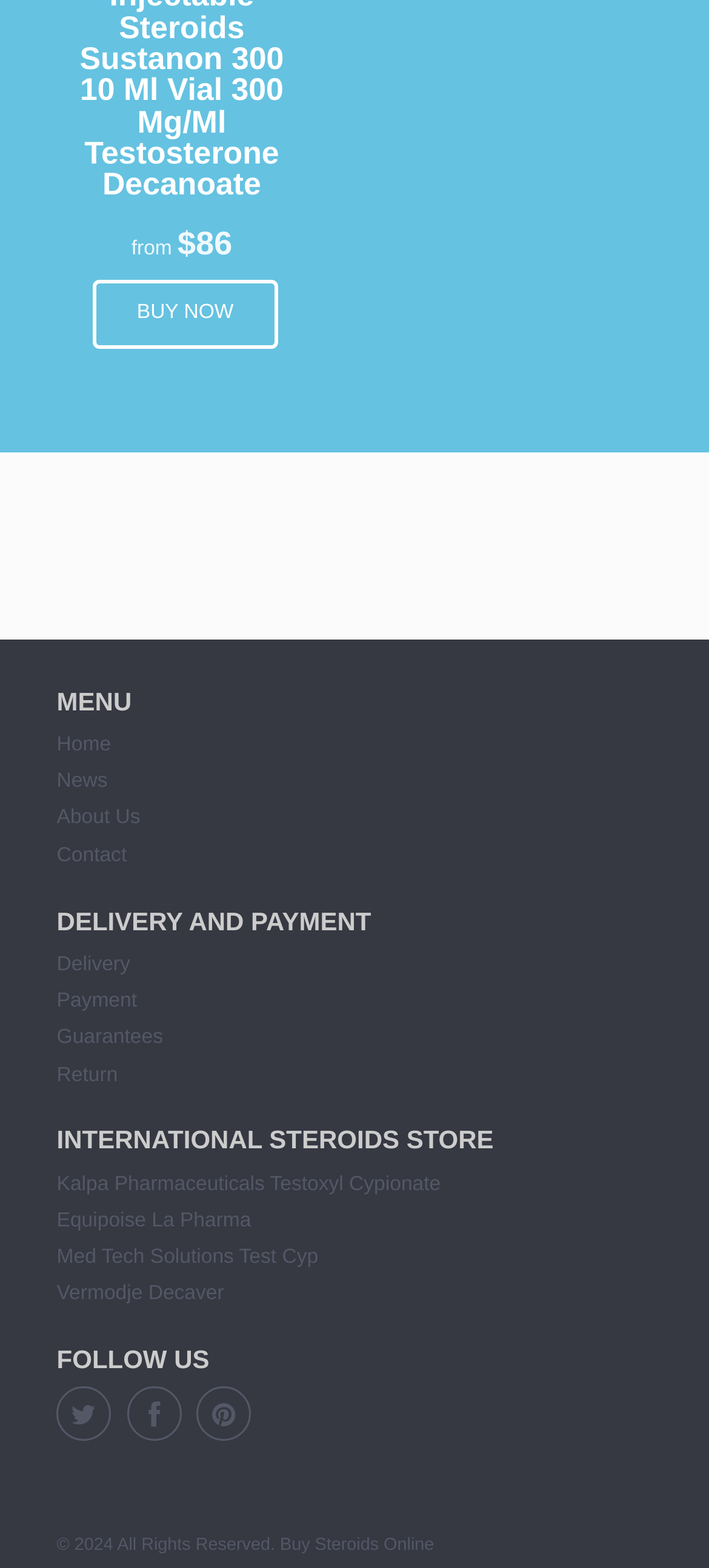Find the bounding box coordinates for the area that must be clicked to perform this action: "Follow on Facebook".

[0.08, 0.884, 0.157, 0.918]